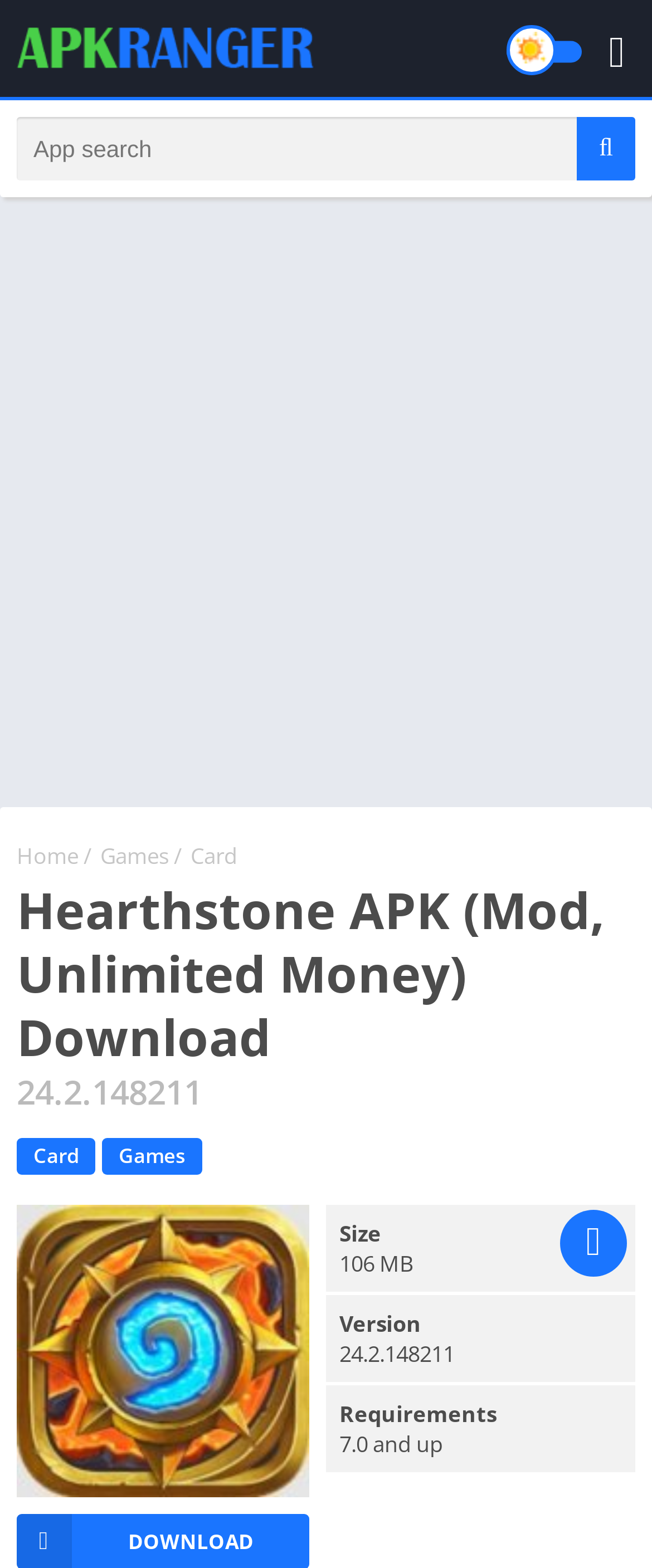Provide the bounding box coordinates for the UI element that is described as: "Games".

[0.156, 0.726, 0.31, 0.749]